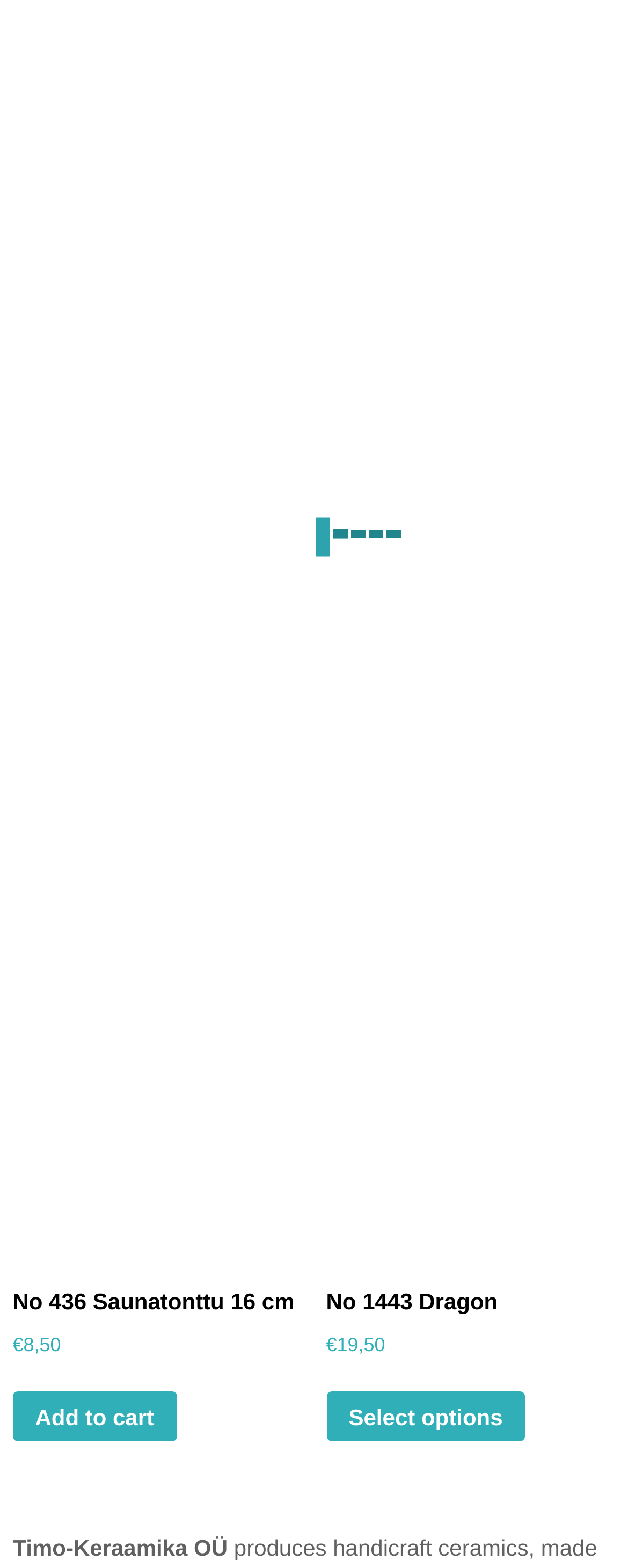Locate the bounding box coordinates of the area that needs to be clicked to fulfill the following instruction: "Go to the e-shop for private customers". The coordinates should be in the format of four float numbers between 0 and 1, namely [left, top, right, bottom].

[0.893, 0.03, 0.939, 0.047]